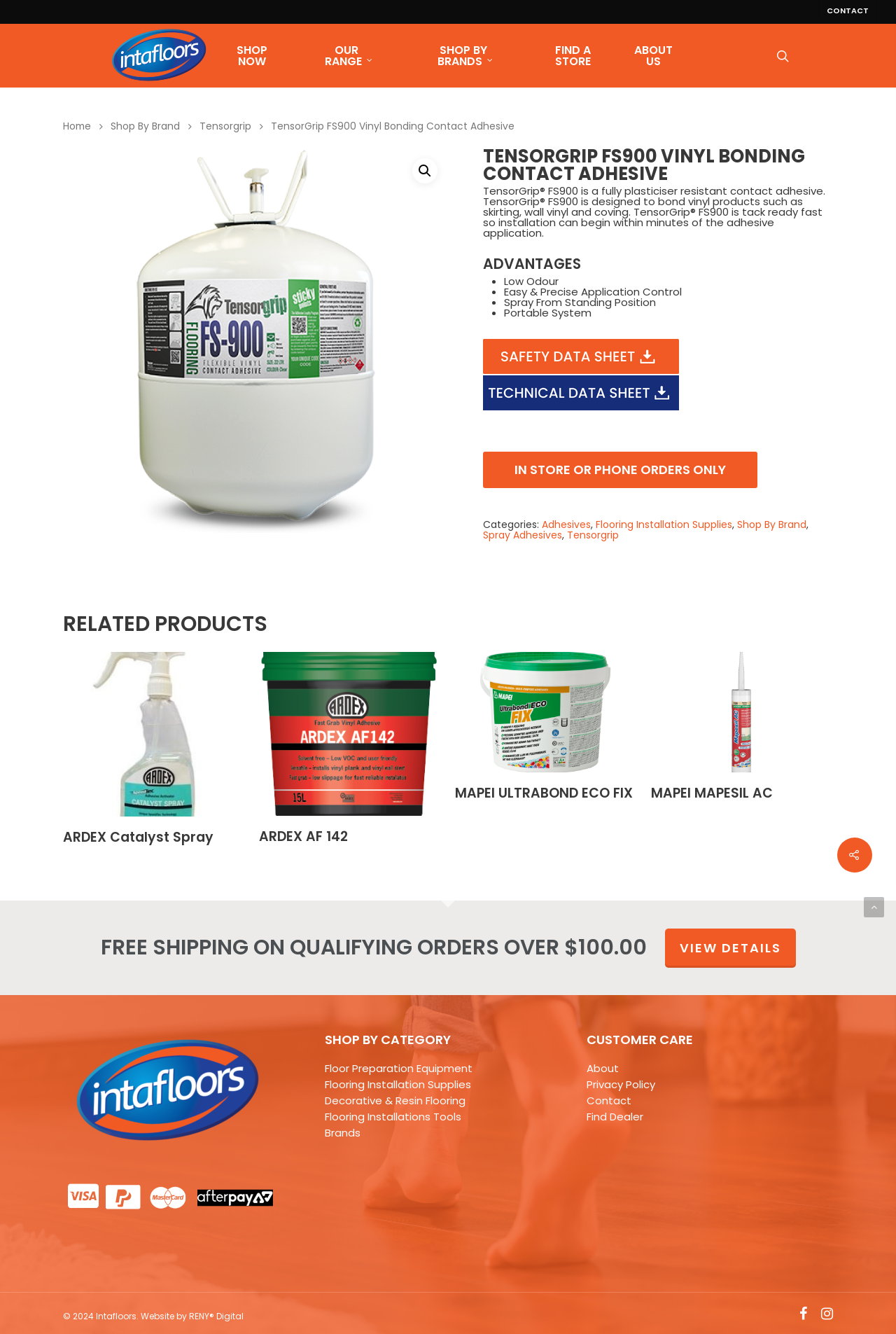Please determine the bounding box coordinates for the UI element described as: "Decorative & Resin Flooring".

[0.362, 0.82, 0.52, 0.831]